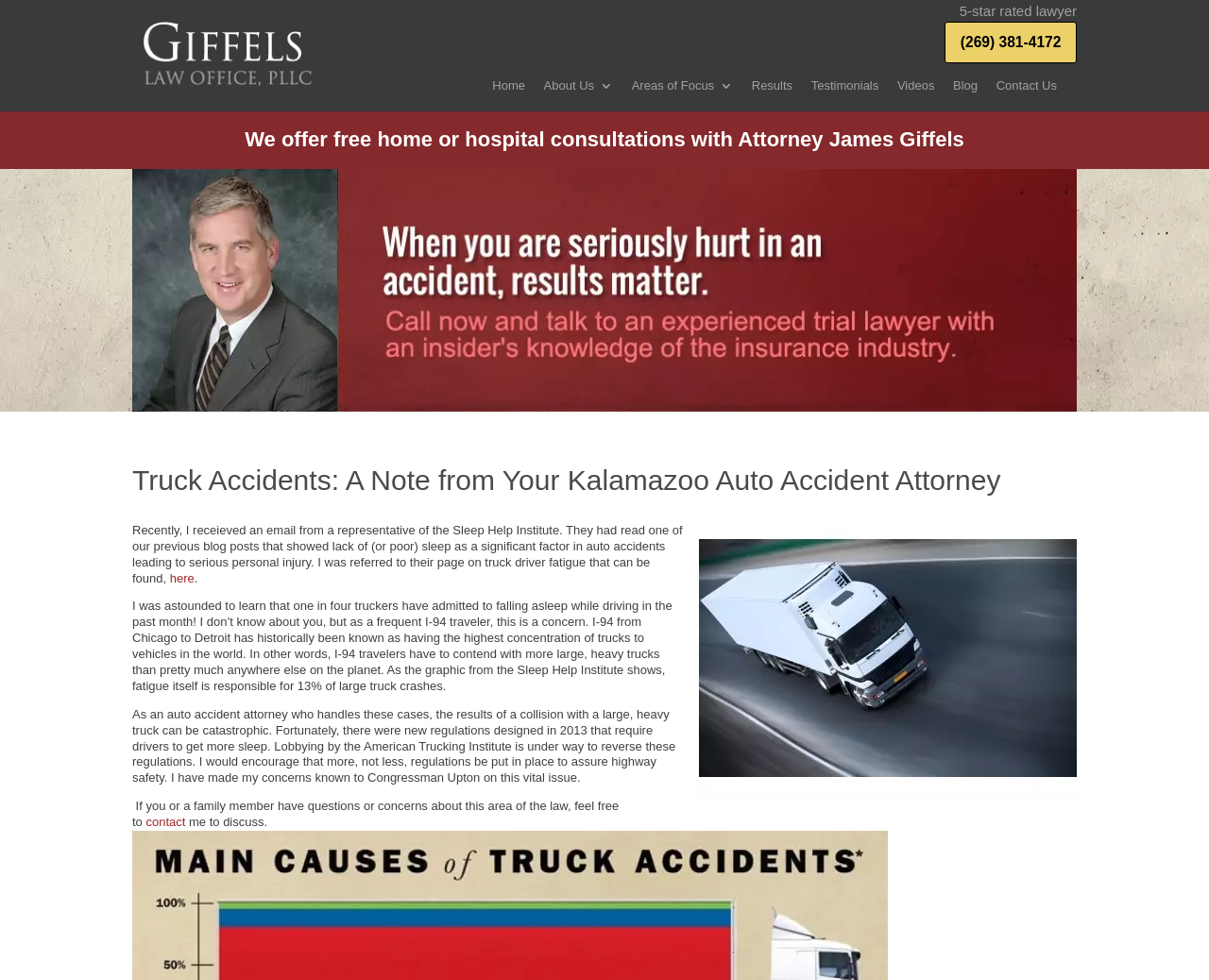Give an extensive and precise description of the webpage.

The webpage is about a Kalamazoo auto accident attorney, specifically discussing truck accidents. At the top, there is a logo image of "Giffels Law: Five Star Rated Kalamazoo Auto Accident Attorney" and a 5-star rating text. Below the logo, there is a phone number "(269) 381-4172" and a navigation menu with links to "Home", "About Us", "Areas of Focus", "Results", "Testimonials", "Videos", "Blog", and "Contact Us".

On the left side, there is a hero image showing Attorney James Giffels, accompanied by a text describing the free home or hospital consultations offered by the attorney. Above the hero image, there is a heading "Truck Accidents: A Note from Your Kalamazoo Auto Accident Attorney". 

The main content of the webpage is a blog post discussing truck driver fatigue and its relation to auto accidents. The post starts with a personal anecdote about receiving an email from the Sleep Help Institute and then delves into the issue of truck driver fatigue, citing statistics and expressing concerns about highway safety. The post also mentions the attorney's stance on regulations regarding truck driver sleep requirements.

Throughout the post, there are links to external resources, such as the Sleep Help Institute's page on truck driver fatigue, and a call-to-action to contact the attorney for questions or concerns about this area of the law.